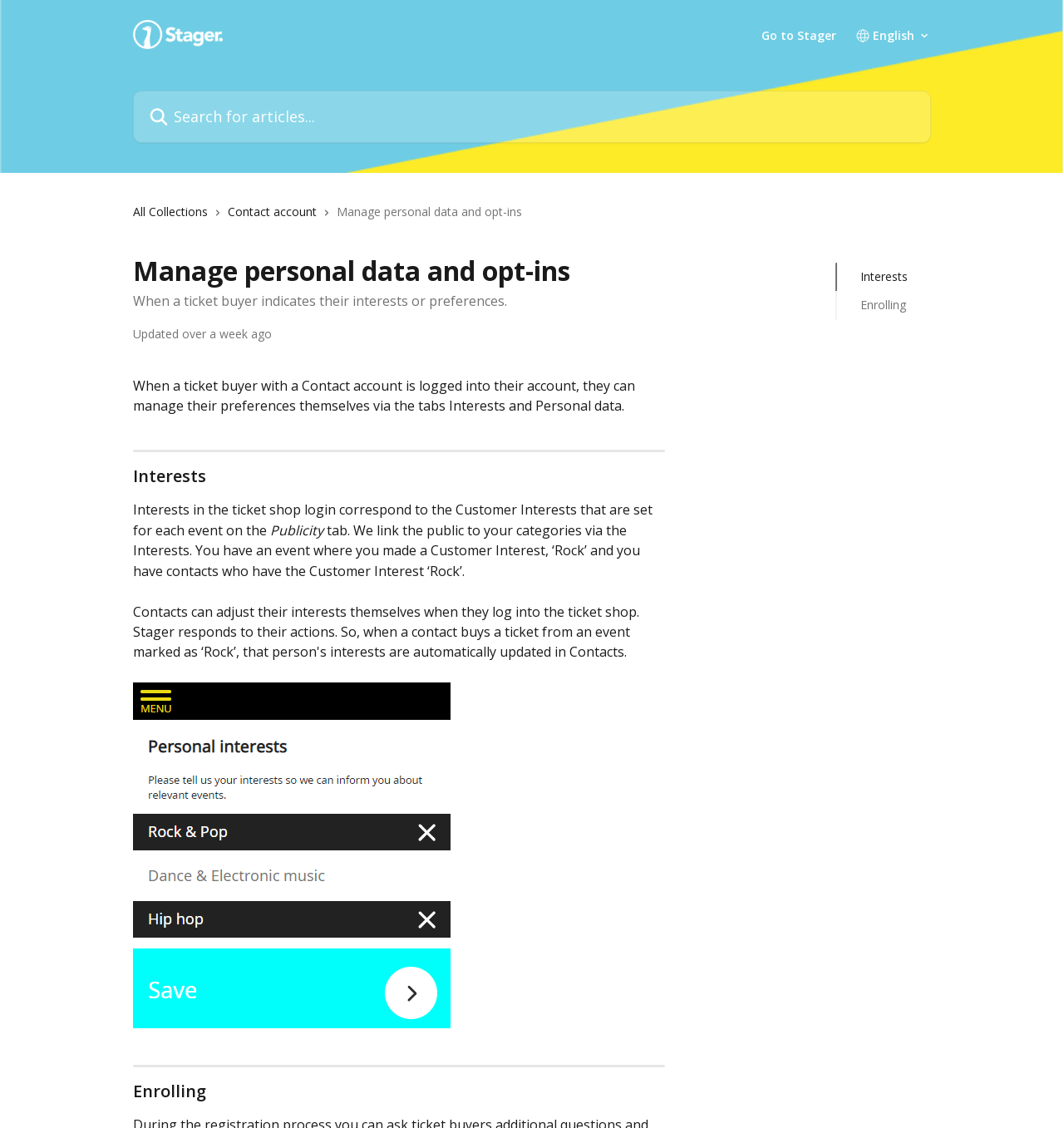Identify the bounding box for the described UI element: "Contact account".

[0.214, 0.18, 0.304, 0.196]